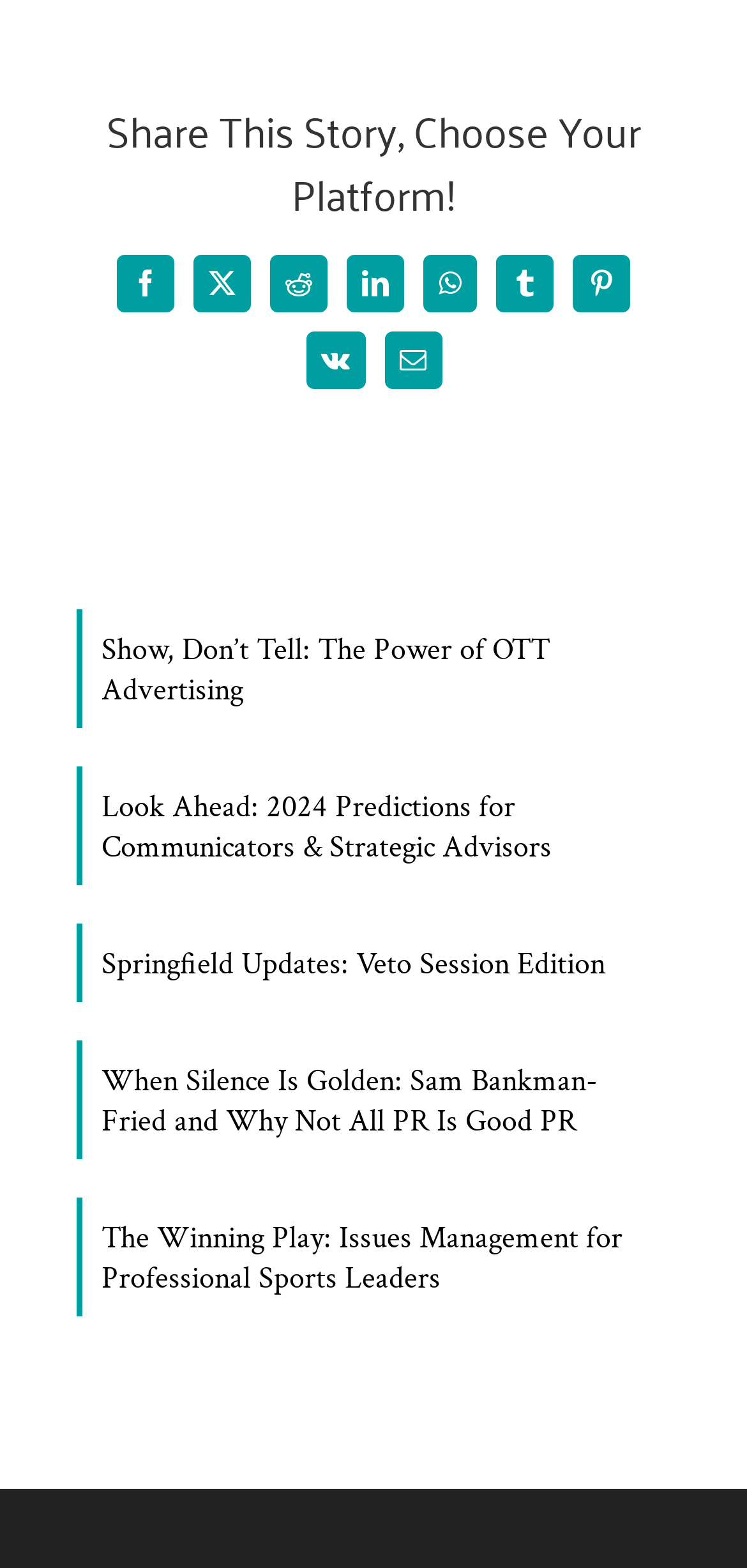Use a single word or phrase to answer this question: 
What is the topic of the last article?

Issues Management for Professional Sports Leaders